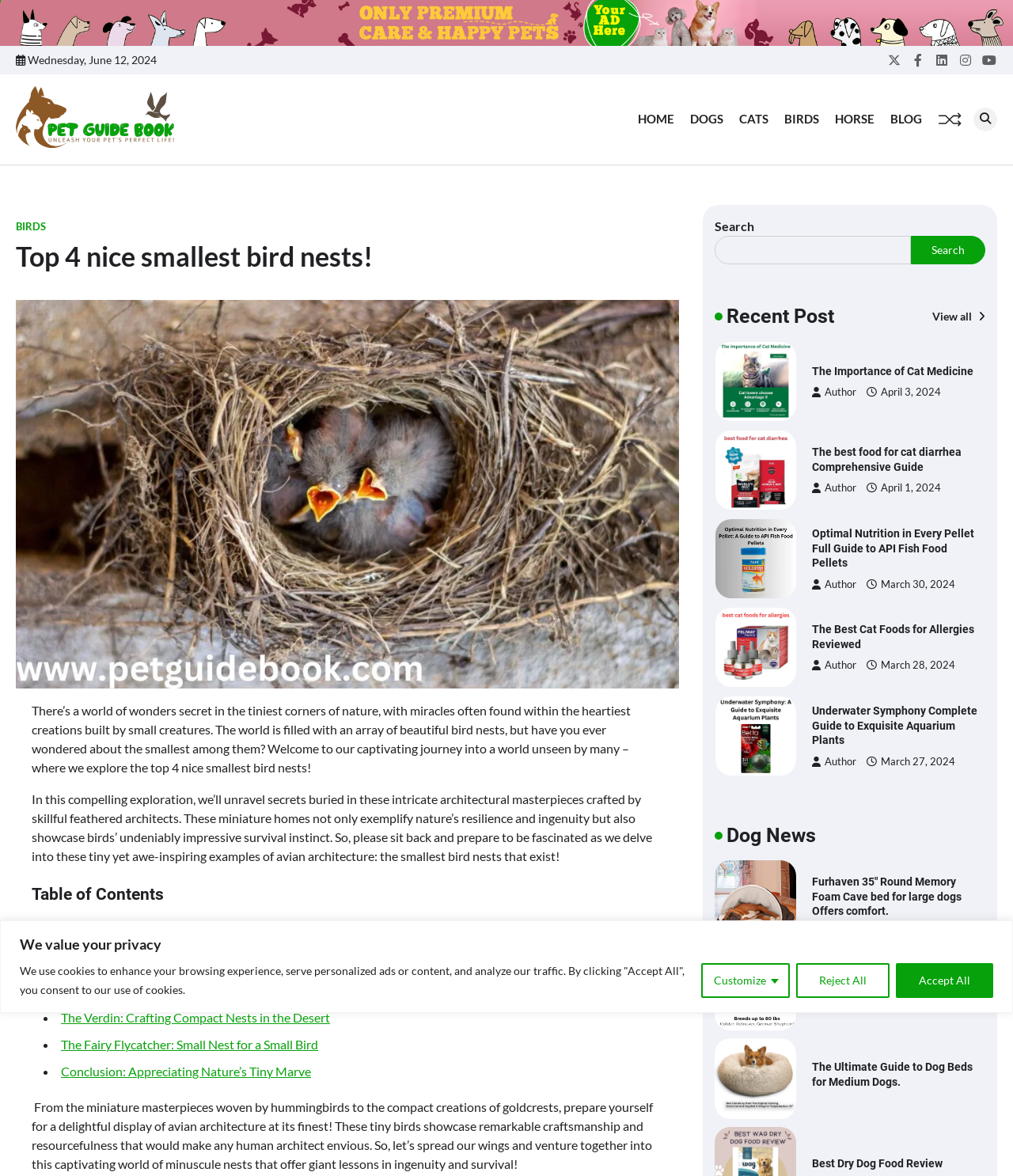What is the purpose of the search box?
Based on the image, give a one-word or short phrase answer.

To search the website